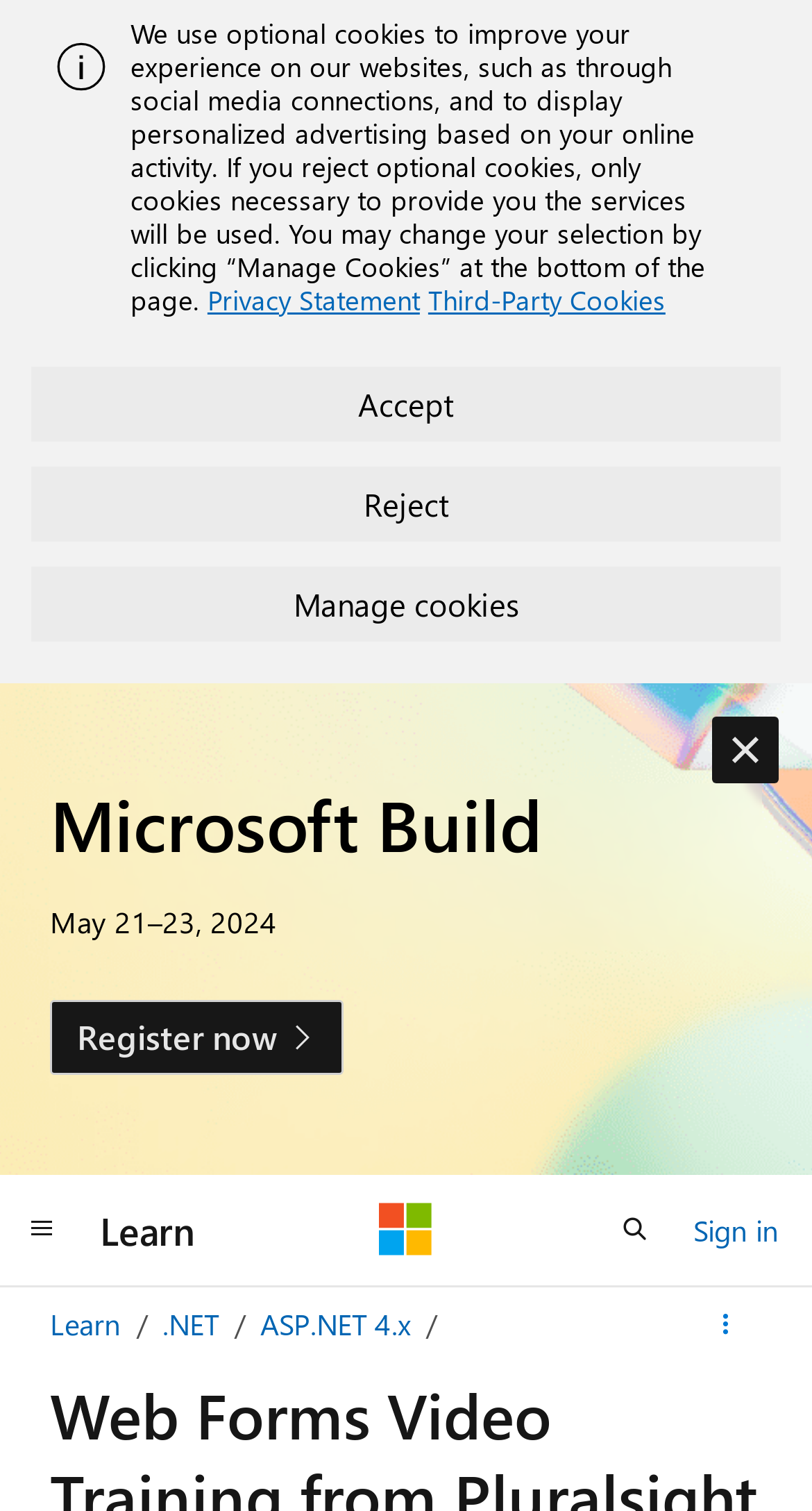Determine the bounding box coordinates of the region I should click to achieve the following instruction: "Register for Microsoft Build". Ensure the bounding box coordinates are four float numbers between 0 and 1, i.e., [left, top, right, bottom].

[0.062, 0.662, 0.424, 0.711]